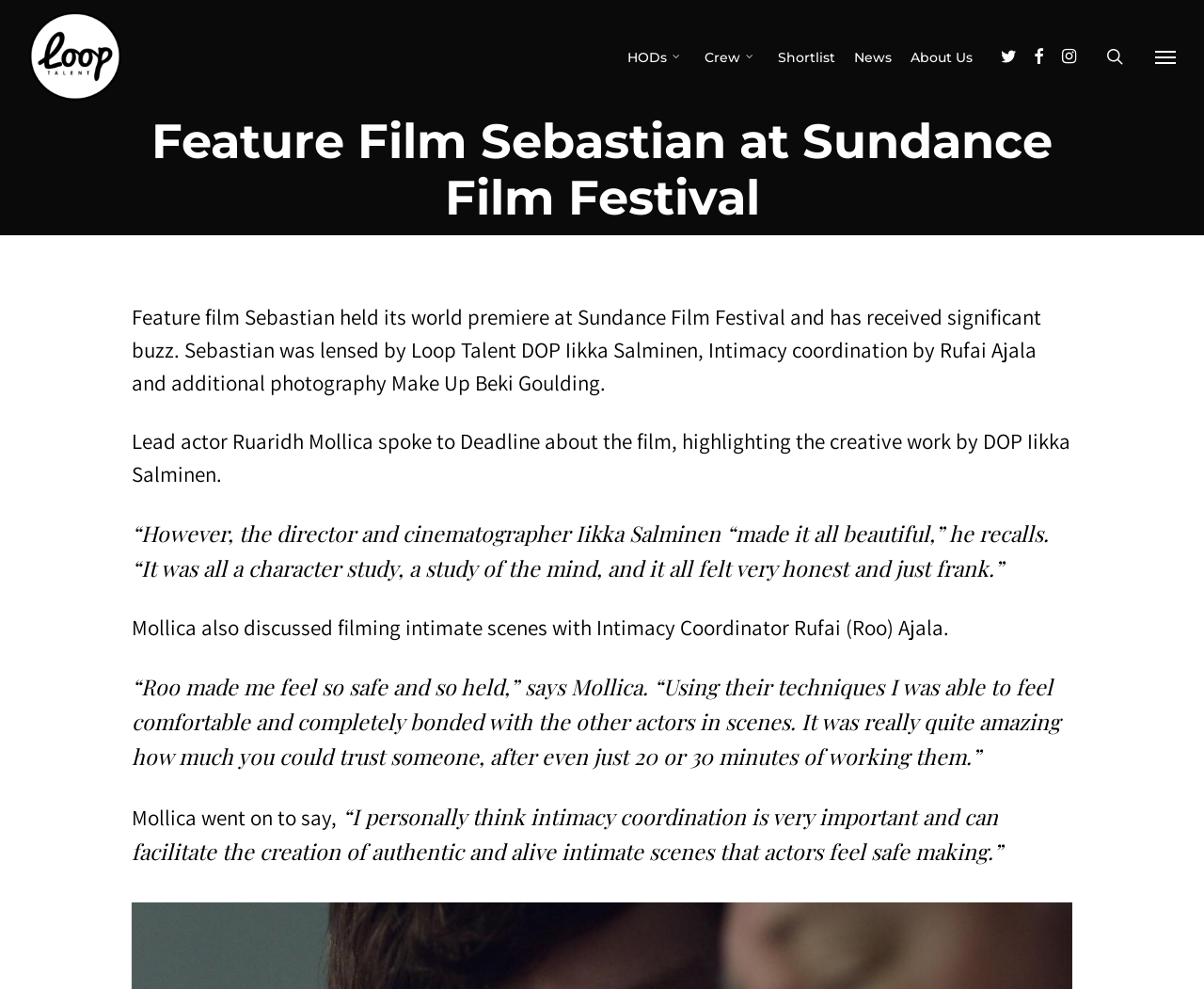Find the bounding box coordinates for the area that should be clicked to accomplish the instruction: "Search for something".

[0.919, 0.0, 0.938, 0.114]